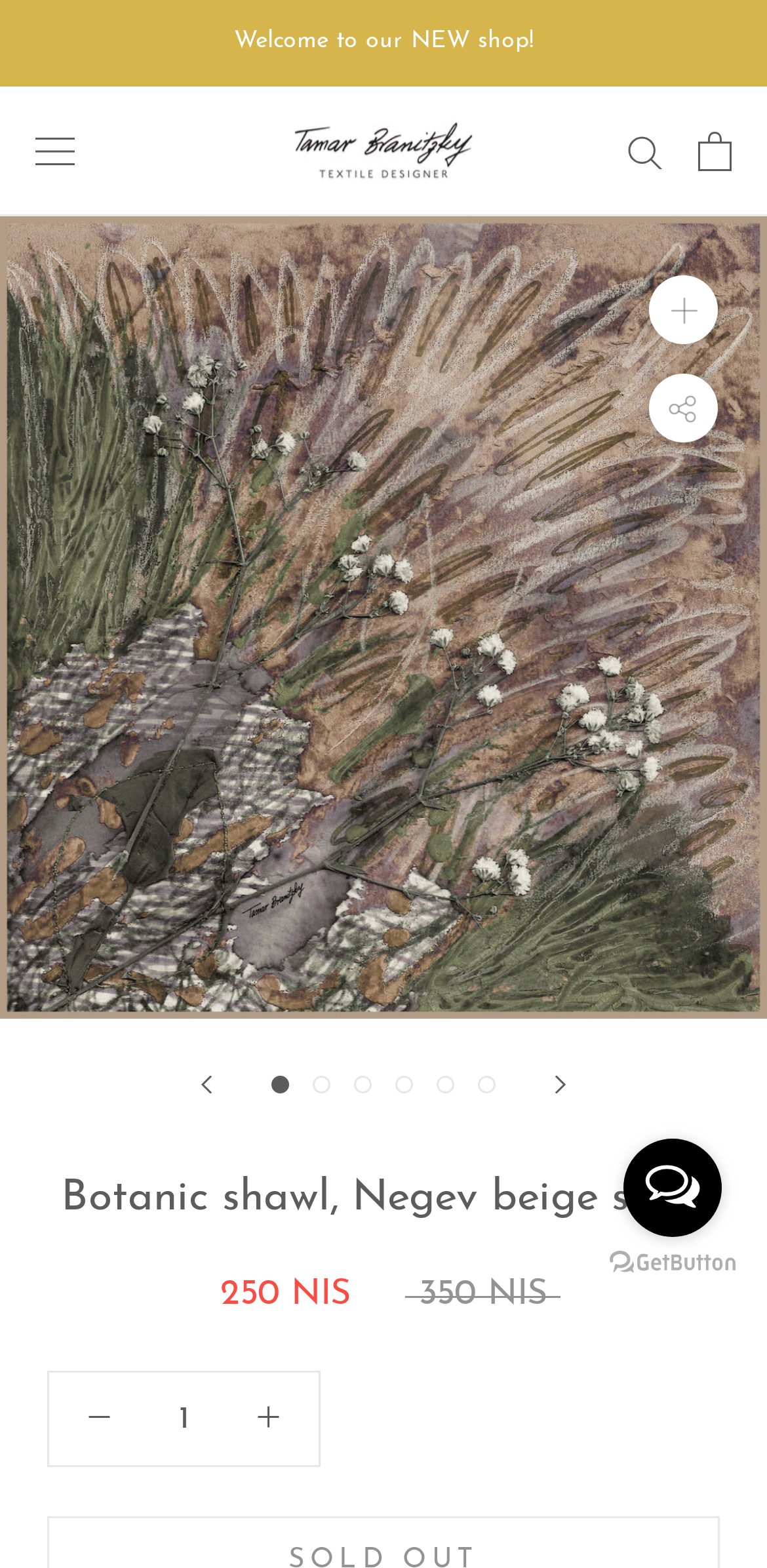How many buttons are there below the image of the scarf?
Please provide a comprehensive answer to the question based on the webpage screenshot.

There are 9 buttons below the image of the scarf, including the 'Previous' and 'Next' buttons, and 7 other buttons with no text.